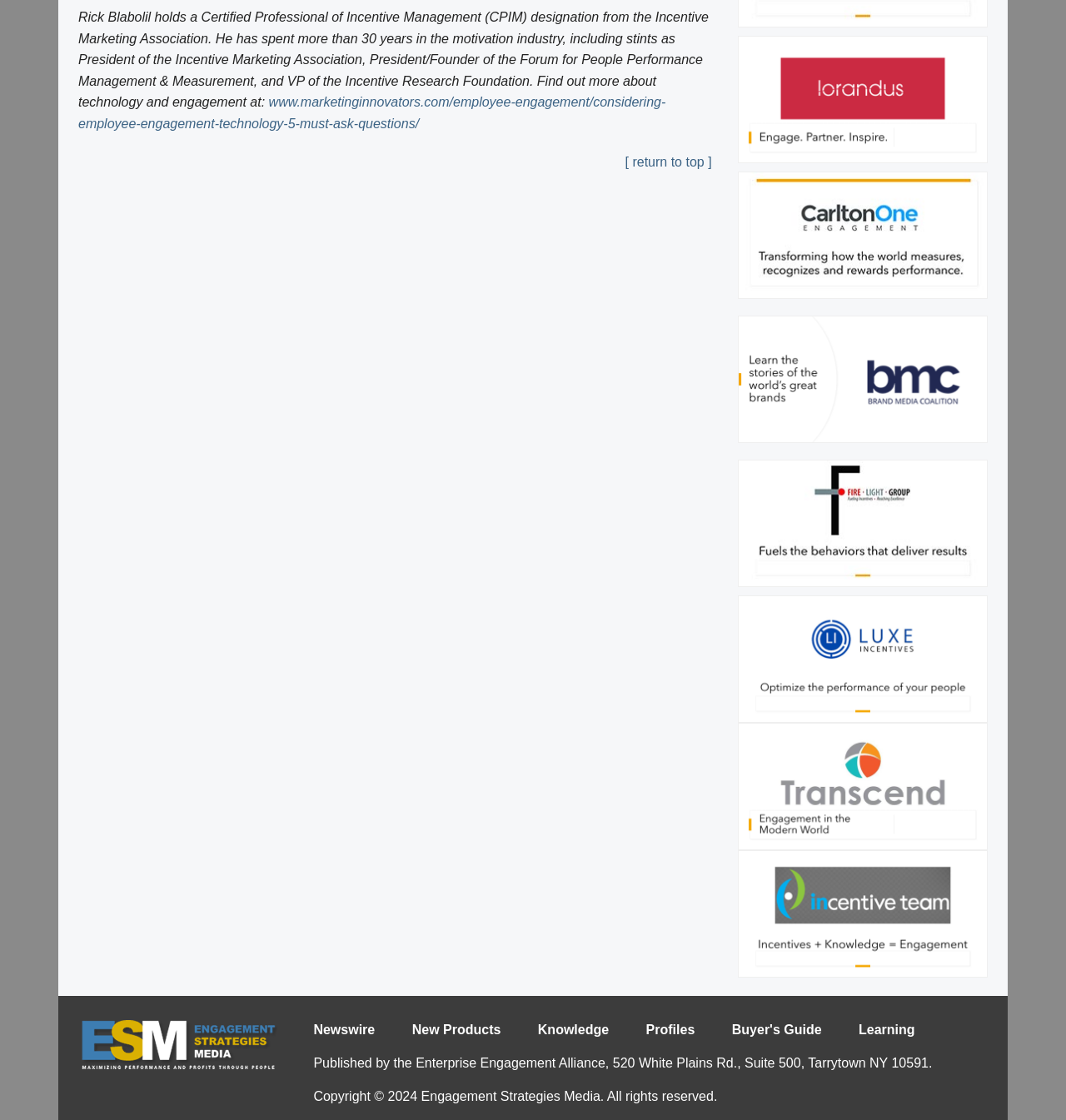How many companies are listed on the webpage?
Look at the screenshot and provide an in-depth answer.

The webpage lists 7 companies, which are Lorandus, CarltonOne, BMC, Fire Light Group, Luxe Incentives, Transcen, and Incentive Team. These companies are listed with their respective logos and links.